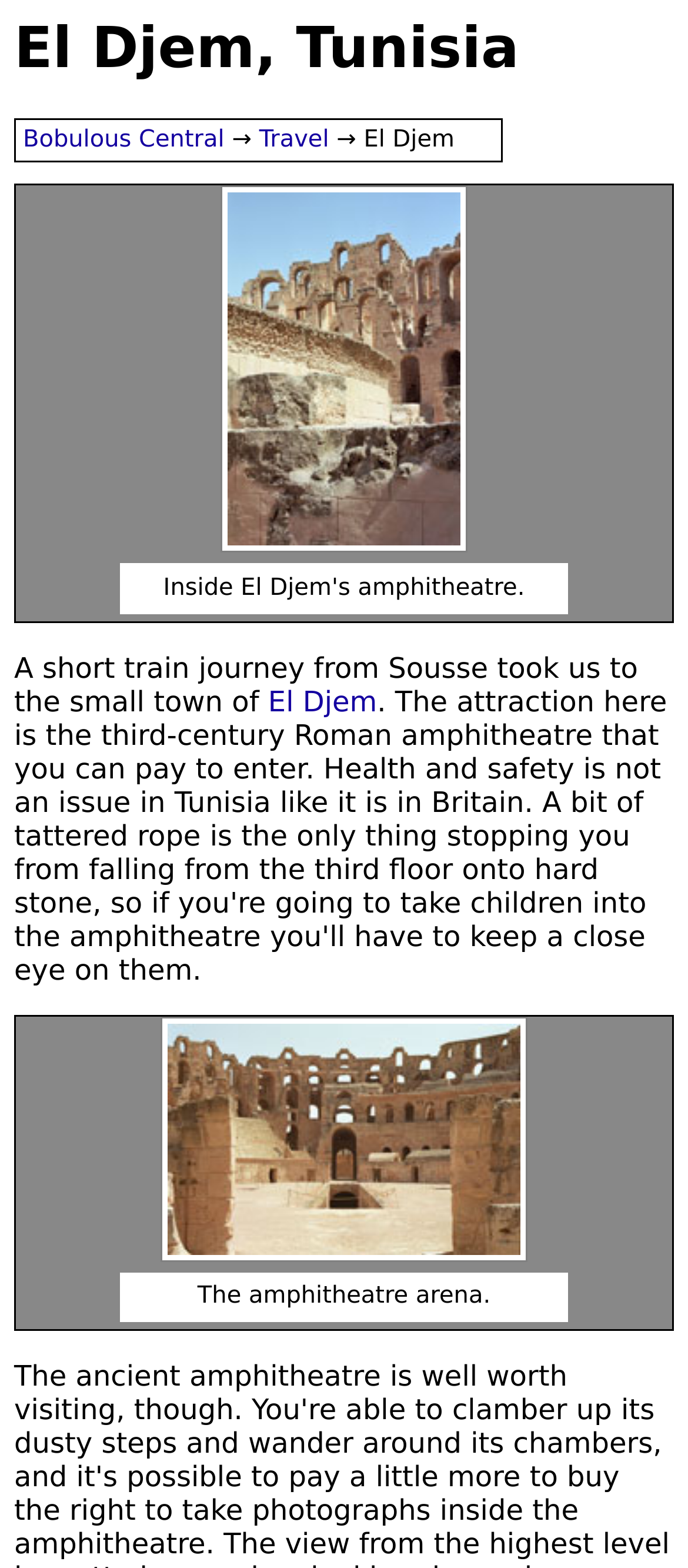Extract the bounding box coordinates for the UI element described as: "parent_node: The amphitheatre arena.".

[0.233, 0.788, 0.767, 0.809]